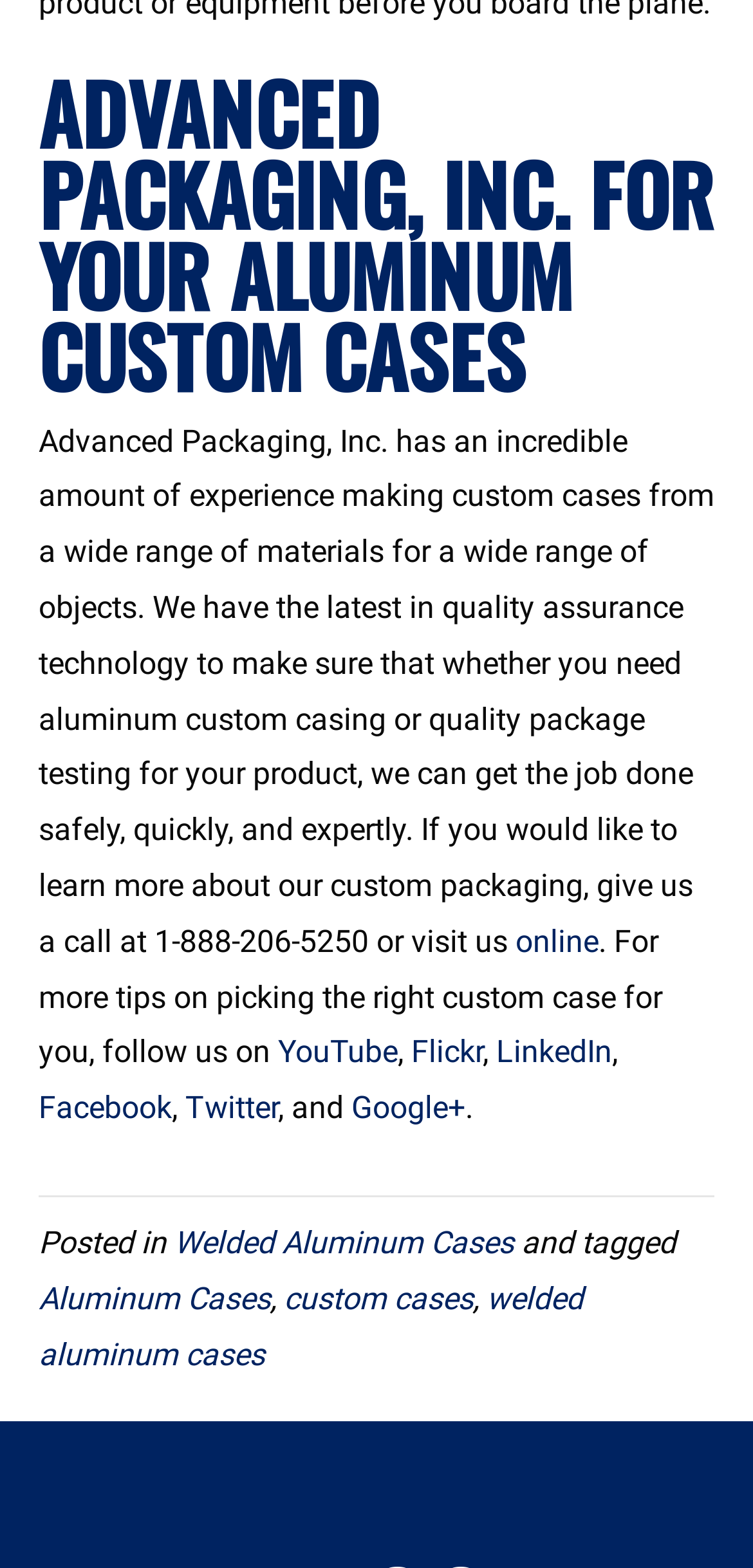Can you find the bounding box coordinates of the area I should click to execute the following instruction: "Follow on YouTube"?

[0.369, 0.712, 0.528, 0.735]